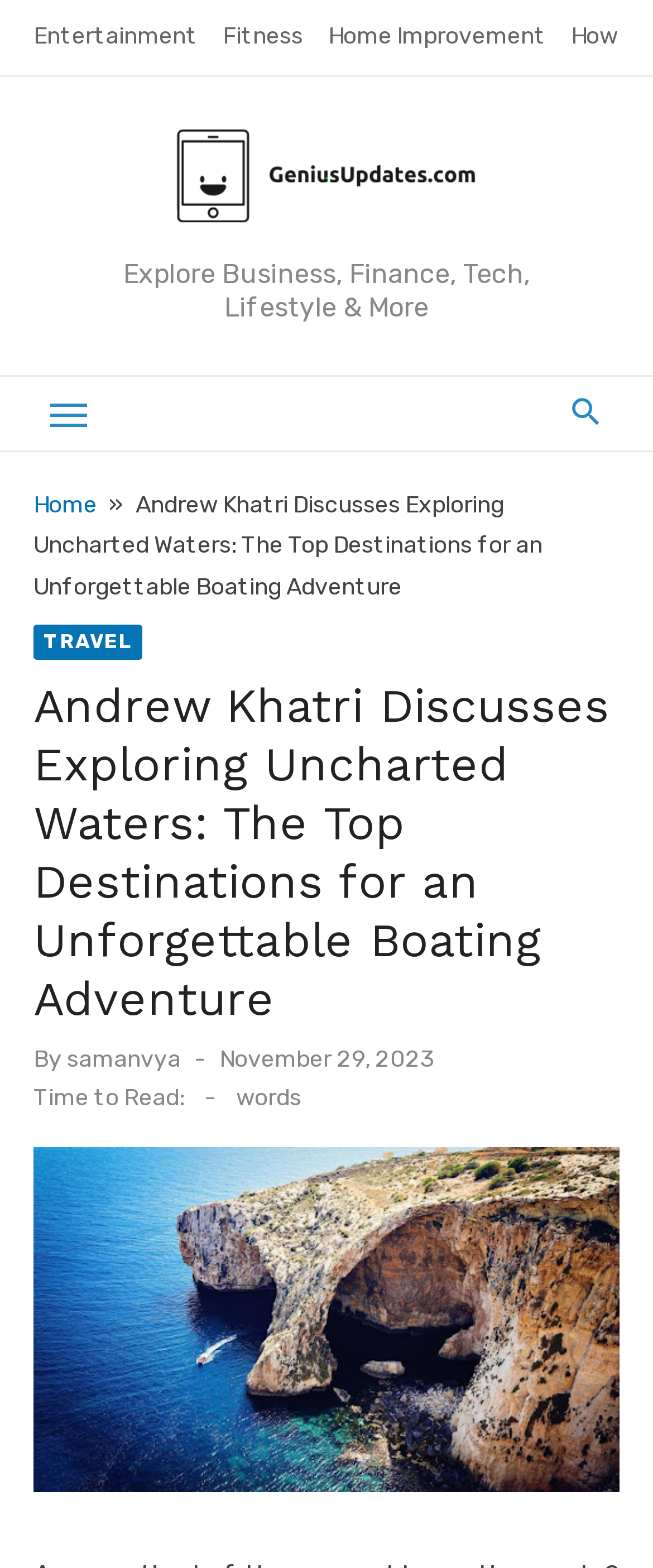What is the estimated time to read the article?
Using the image as a reference, give an elaborate response to the question.

I found the text 'Time to Read:' followed by a dash and the word 'words'. However, the estimated time to read the article is not specified. The word 'words' only indicates that the time to read is measured in words, but the actual time is not provided.